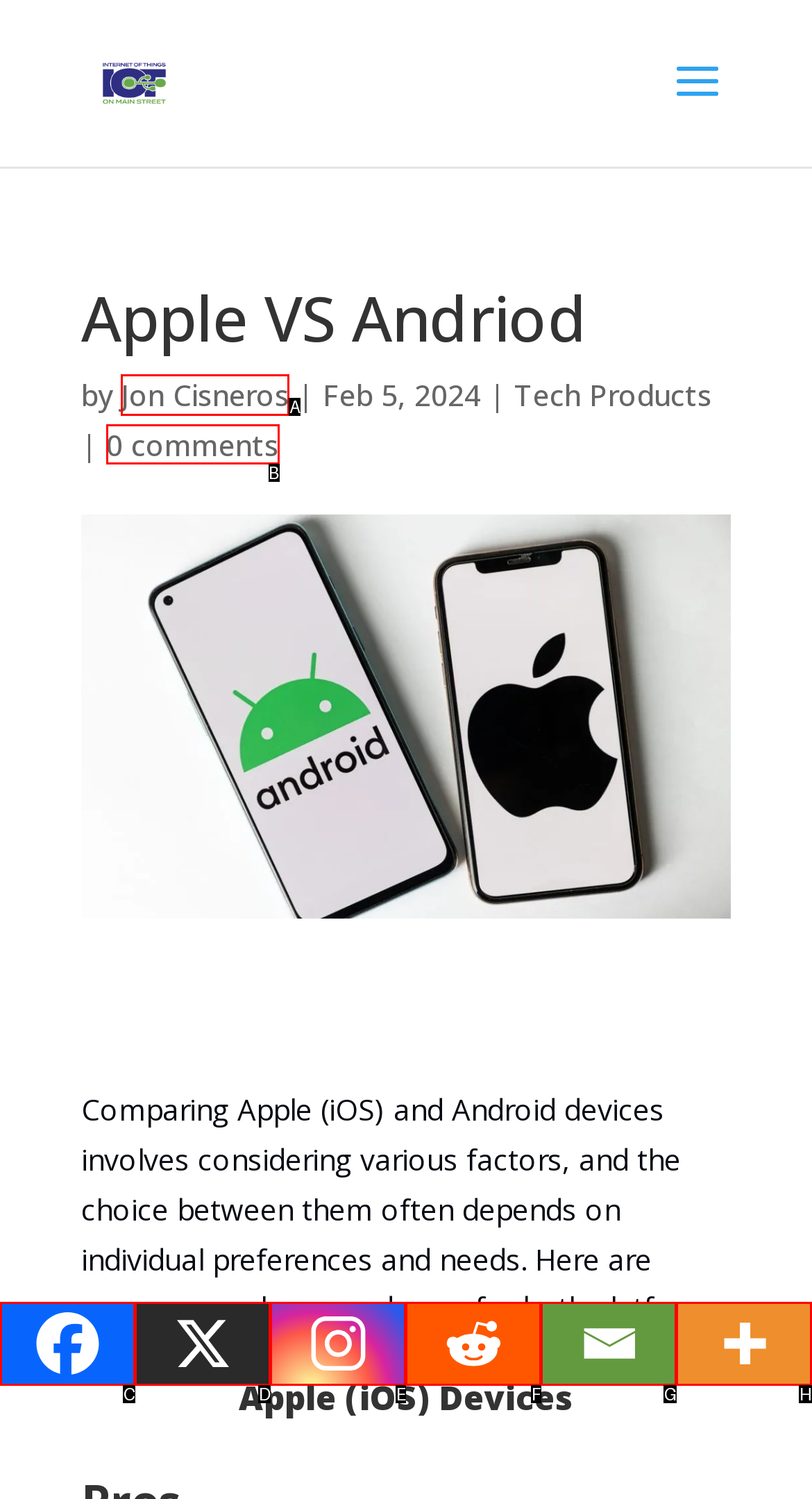Which lettered option should I select to achieve the task: Visit Jon Cisneros' profile according to the highlighted elements in the screenshot?

A